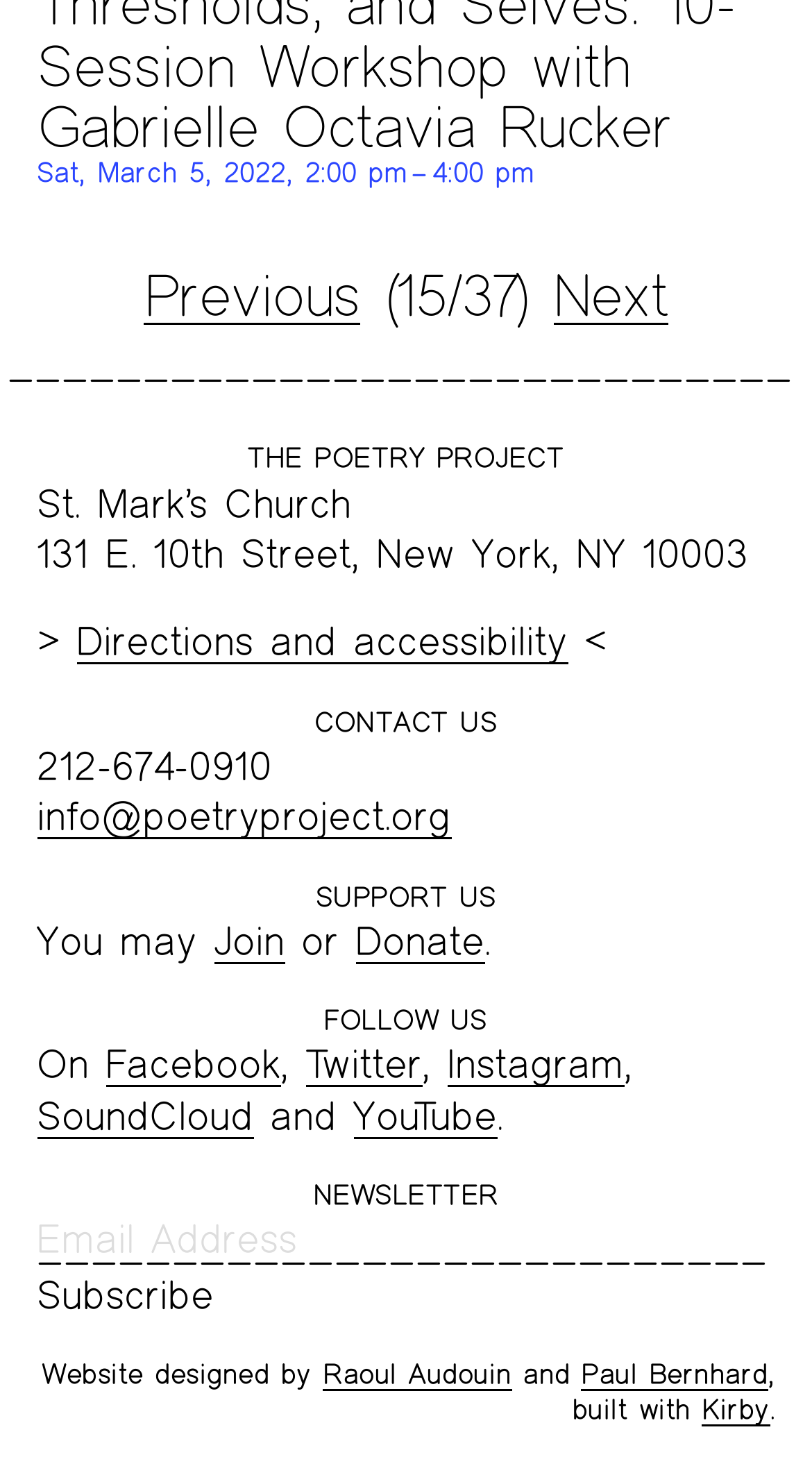Find the bounding box coordinates of the clickable area that will achieve the following instruction: "Go to the finance page".

None